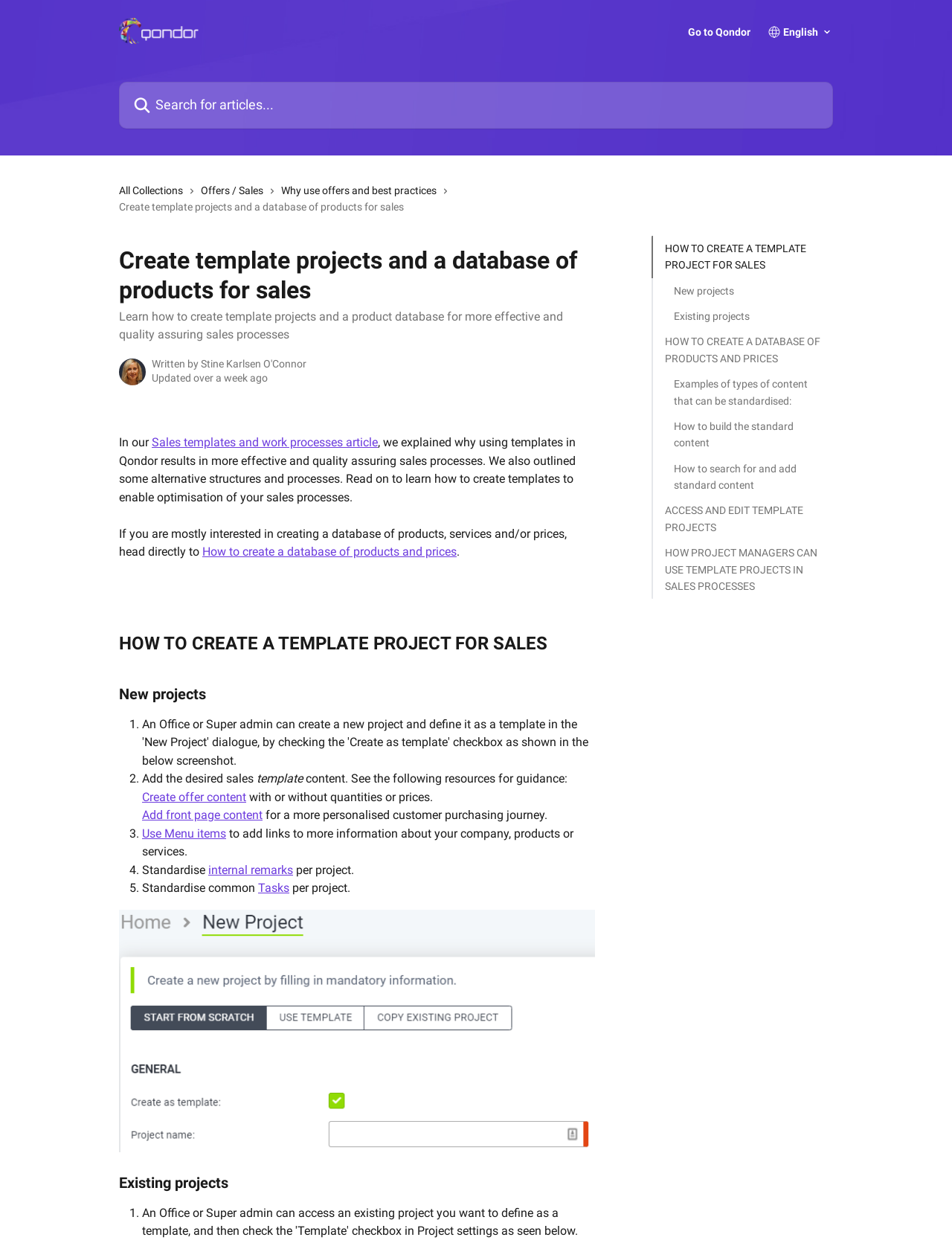Please locate the bounding box coordinates of the element that should be clicked to complete the given instruction: "Go to Qondor".

[0.723, 0.022, 0.788, 0.03]